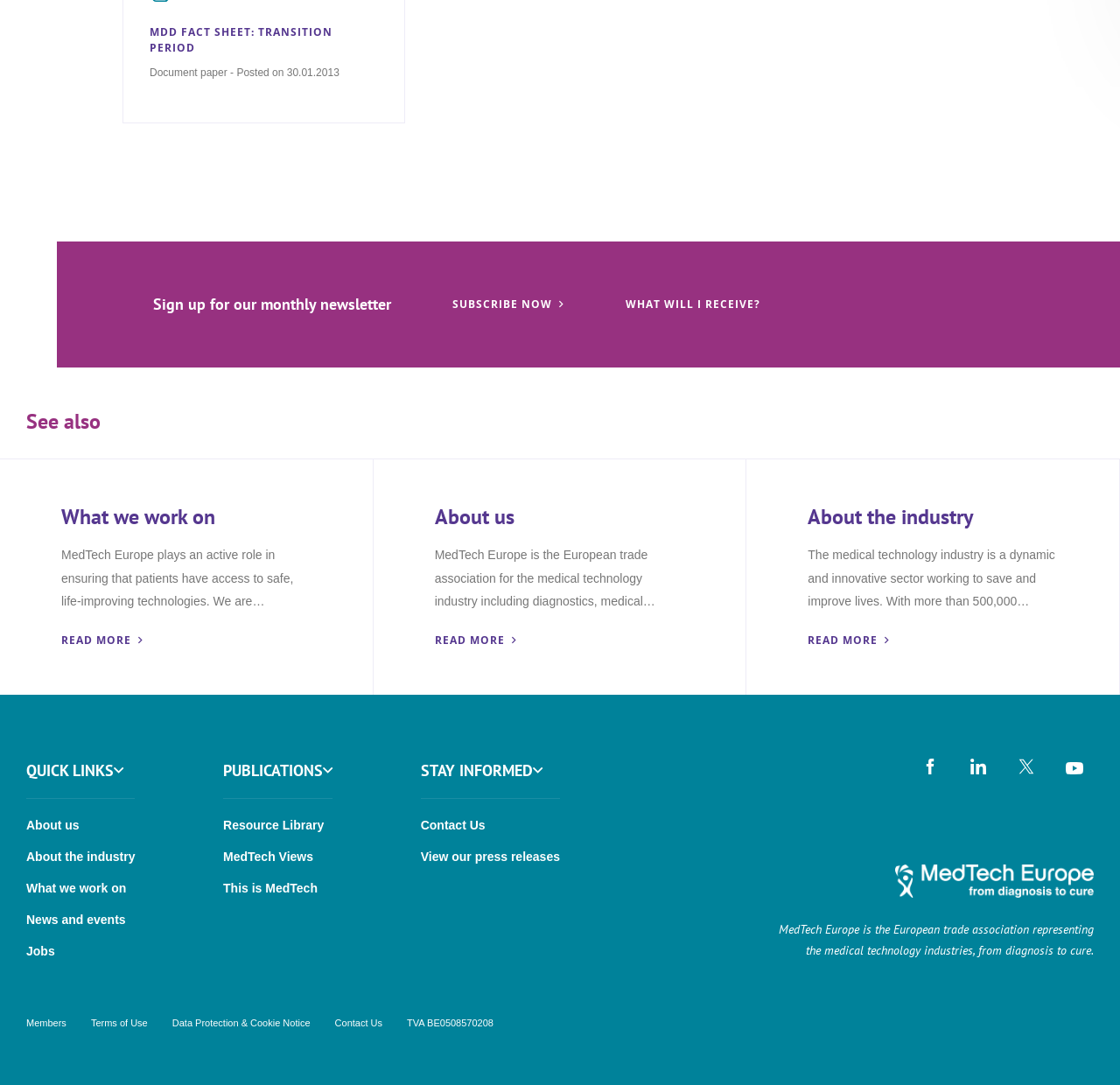Identify the bounding box of the UI element that matches this description: "title="Twitter"".

[0.898, 0.688, 0.934, 0.725]